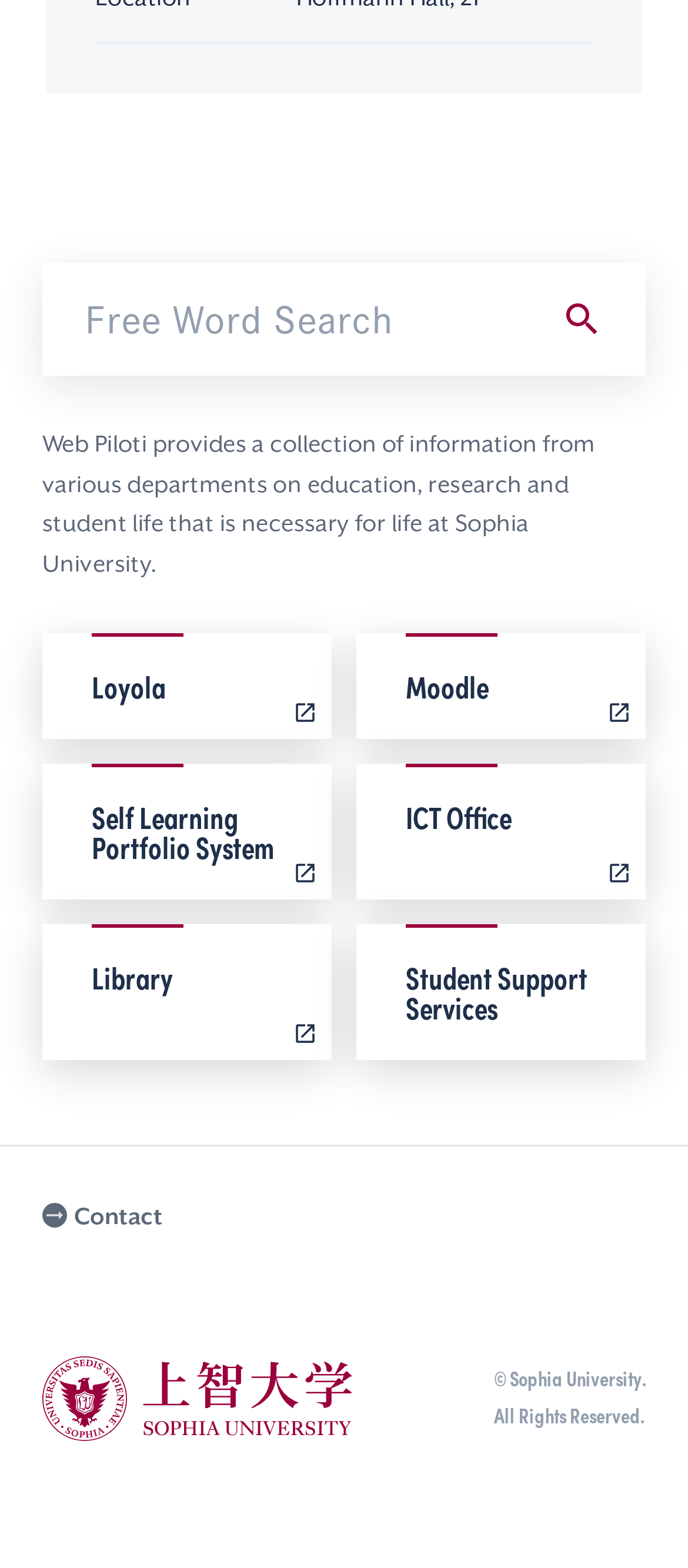Can you find the bounding box coordinates of the area I should click to execute the following instruction: "contact us"?

[0.062, 0.767, 0.5, 0.784]